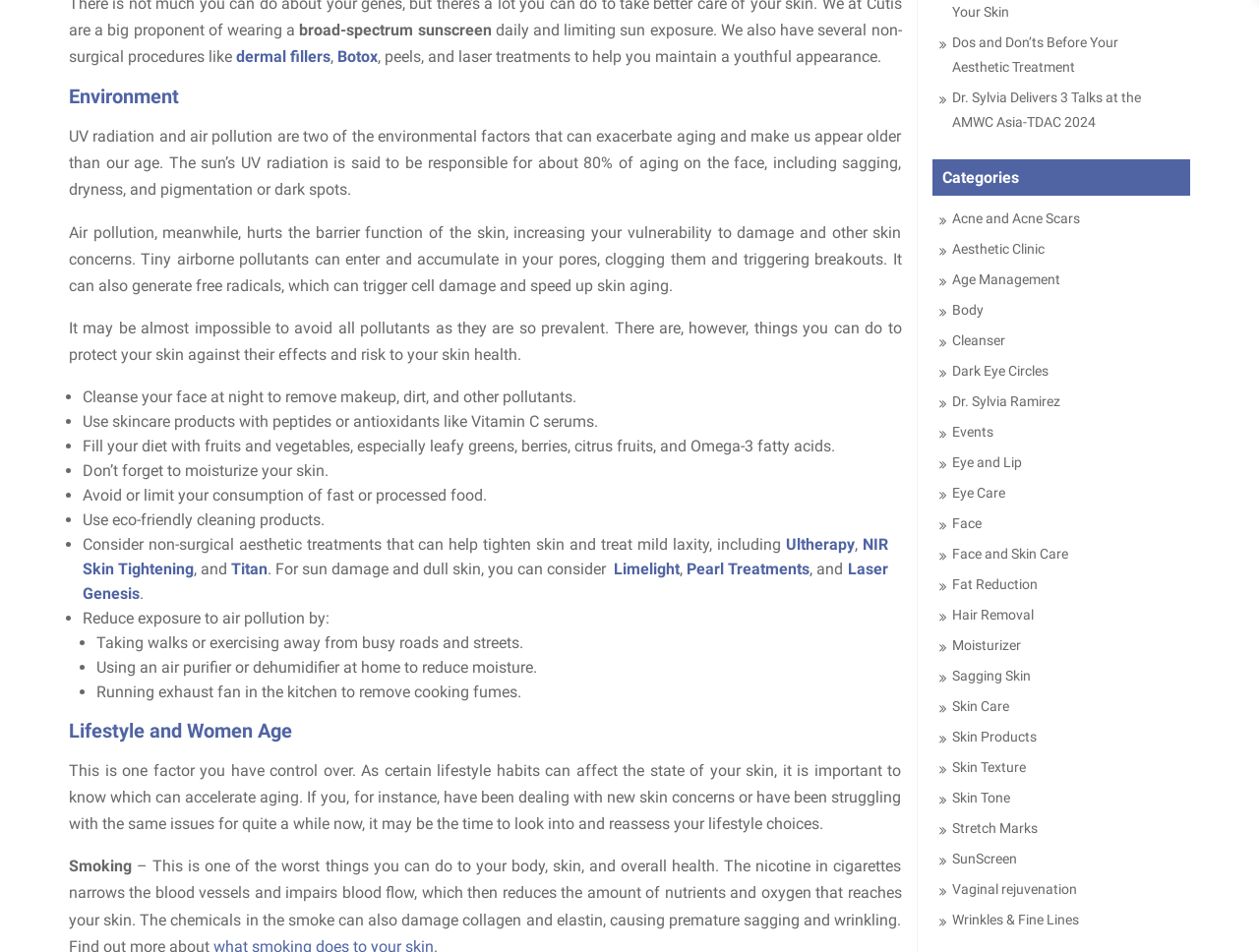What is the purpose of using an air purifier or dehumidifier at home?
Please respond to the question with as much detail as possible.

In the section 'Reduce exposure to air pollution', it is suggested to use an air purifier or dehumidifier at home to reduce moisture, which can help reduce exposure to air pollution.